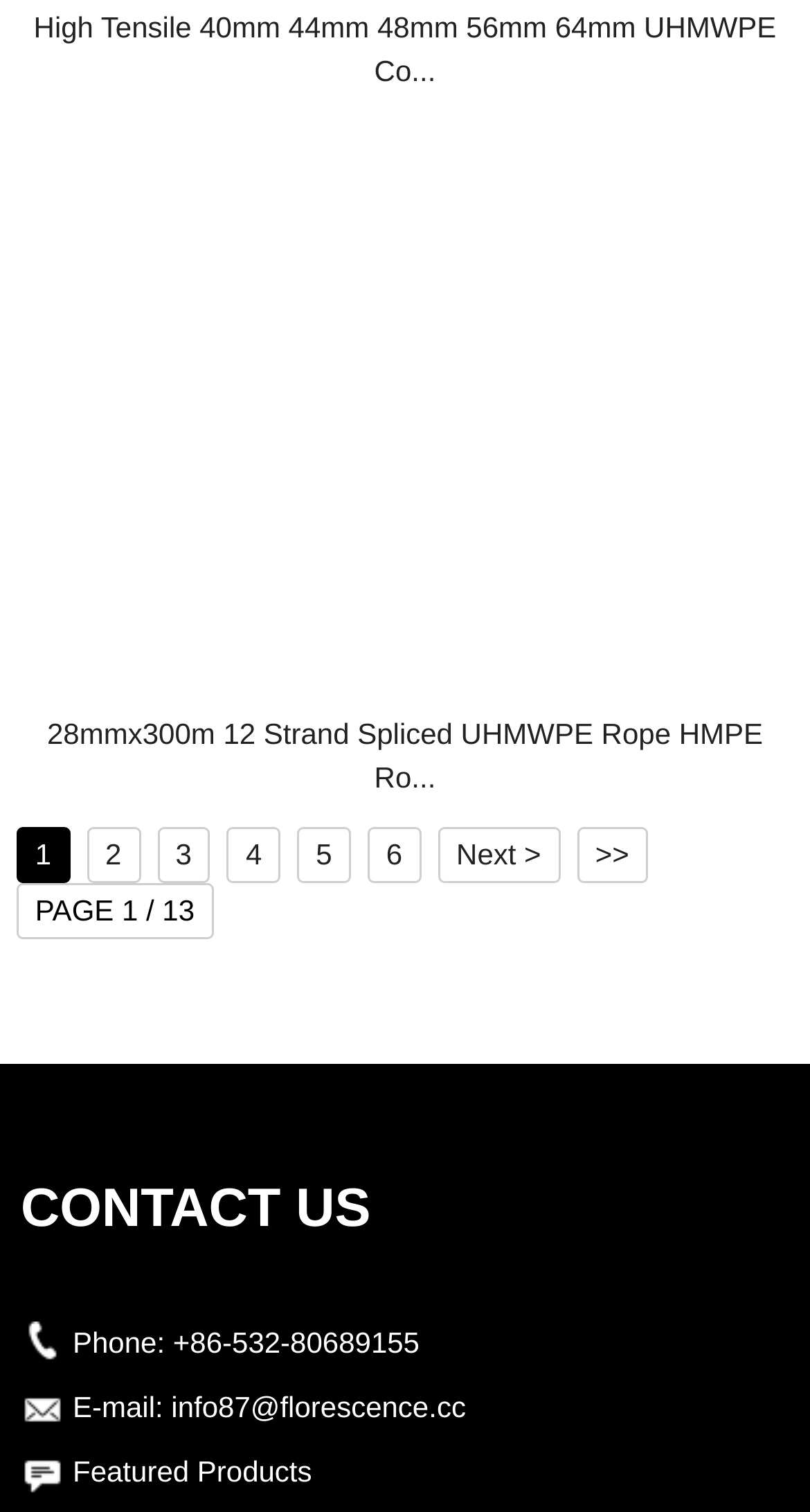Answer the question below with a single word or a brief phrase: 
What is the current page number?

1